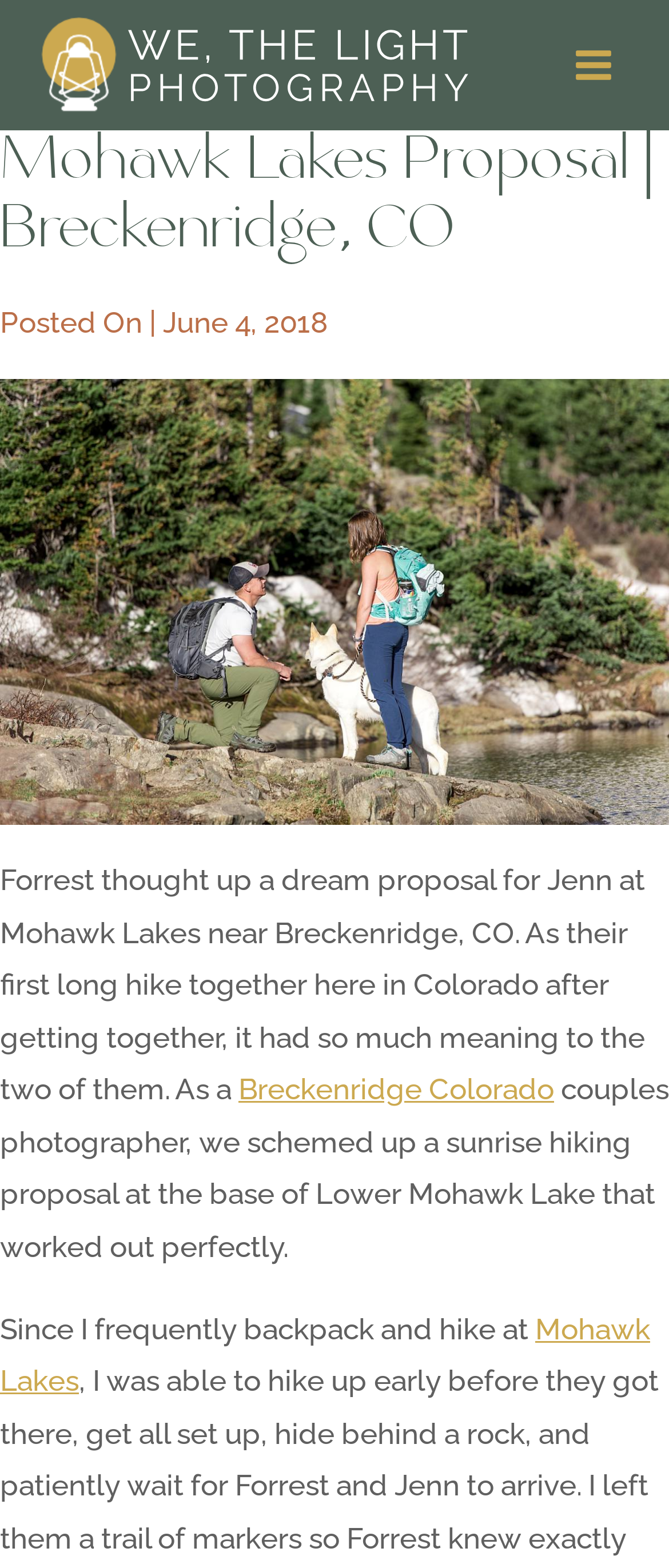Generate a thorough explanation of the webpage's elements.

The webpage is about a proposal story at Mohawk Lakes by a Breckenridge couples photographer. At the top left corner, there is a logo of "We, The Light" with a link to it. Next to the logo, on the top right corner, there is a button to open a menu. 

Below the logo and the menu button, there is a heading that reads "Mohawk Lakes Proposal | Breckenridge, CO". Underneath the heading, there is a text that indicates the post date, "Posted On | June 4, 2018". 

A large image of the Mohawk Lakes proposal takes up most of the top section of the page. Below the image, there is a paragraph of text that describes the proposal story. The text explains that Forrest planned a dream proposal for Jenn at Mohawk Lakes, which held special meaning to the couple as it was their first long hike together in Colorado. 

The text also mentions that the photographer, who is a couples photographer, helped plan a sunrise hiking proposal at the base of Lower Mohawk Lake. There are two links within the text, one to "Breckenridge Colorado" and another to "Mohawk Lakes". The text continues to describe the photographer's experience with backpacking and hiking at Mohawk Lakes.